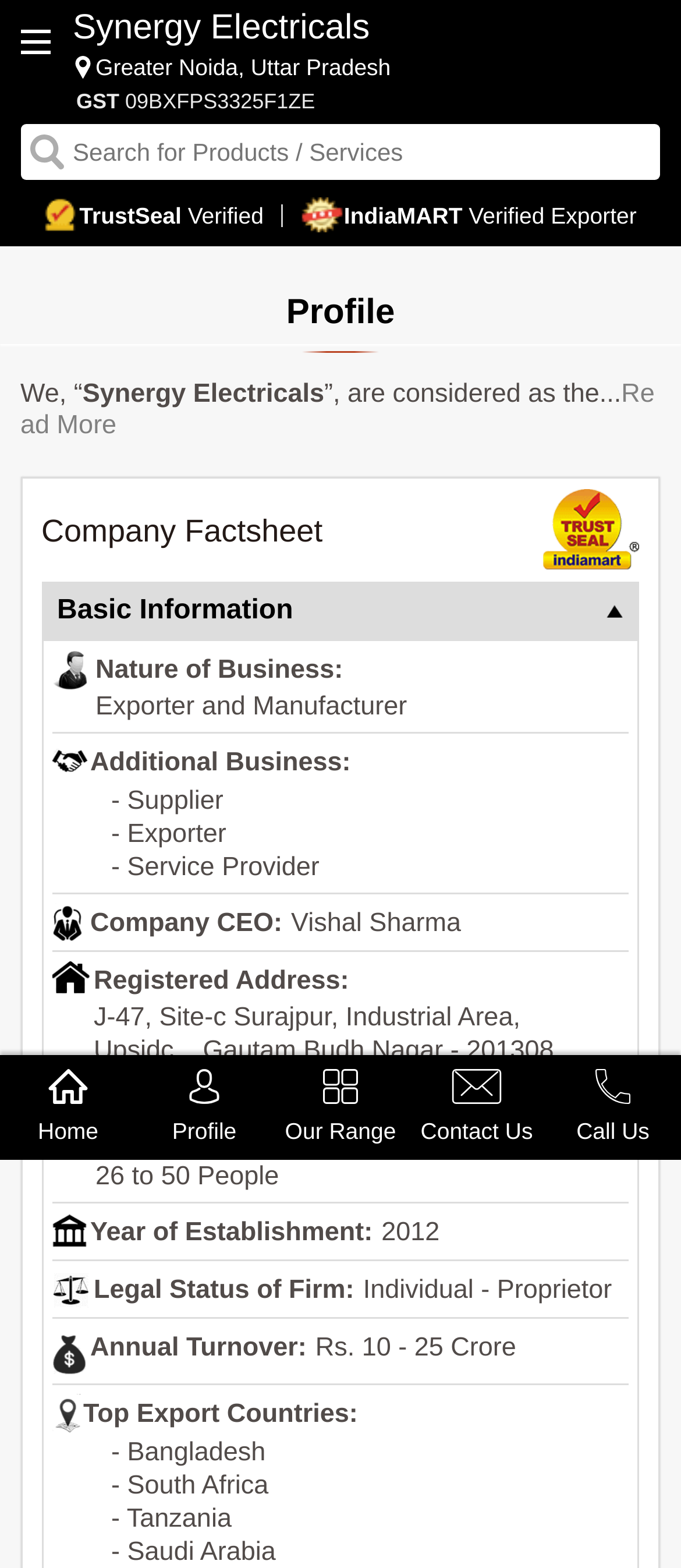Please determine the bounding box coordinates of the element to click on in order to accomplish the following task: "Call us". Ensure the coordinates are four float numbers ranging from 0 to 1, i.e., [left, top, right, bottom].

[0.083, 0.691, 0.481, 0.734]